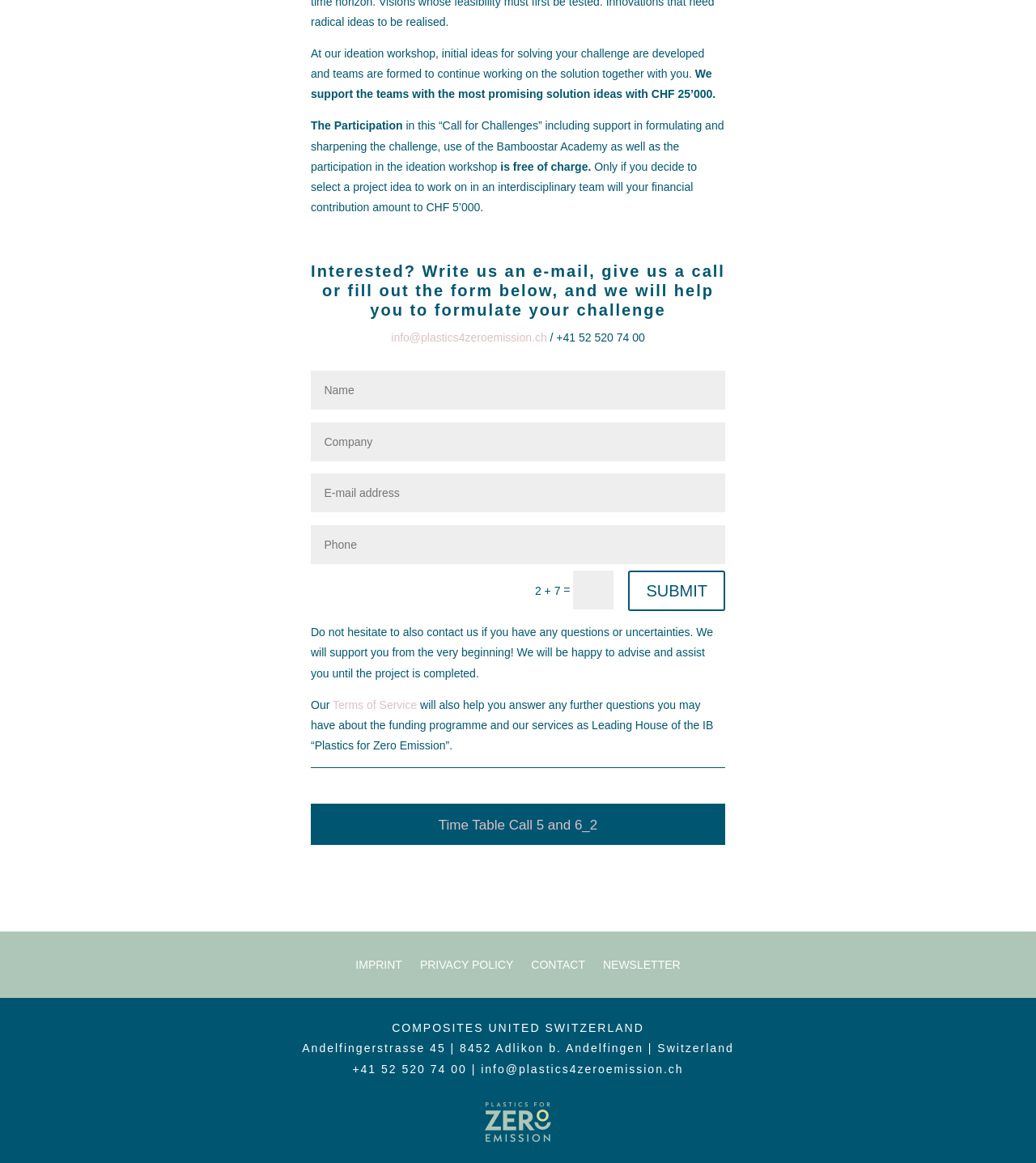Identify the bounding box coordinates for the element that needs to be clicked to fulfill this instruction: "Click the SUBMIT button". Provide the coordinates in the format of four float numbers between 0 and 1: [left, top, right, bottom].

[0.607, 0.491, 0.7, 0.526]